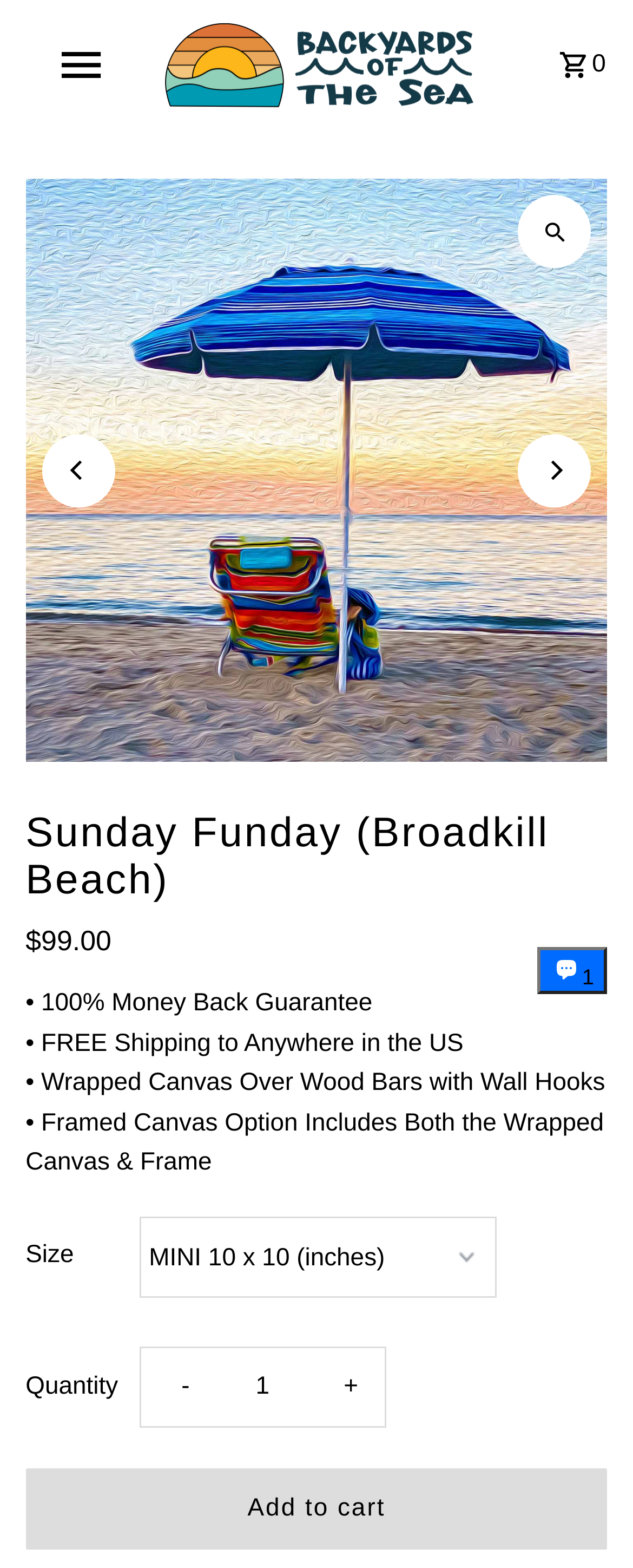What is the guarantee offered with this product?
Please answer the question with as much detail as possible using the screenshot.

I found the guarantee offered with this product by reading the static text section, where it says '• 100% Money Back Guarantee'.